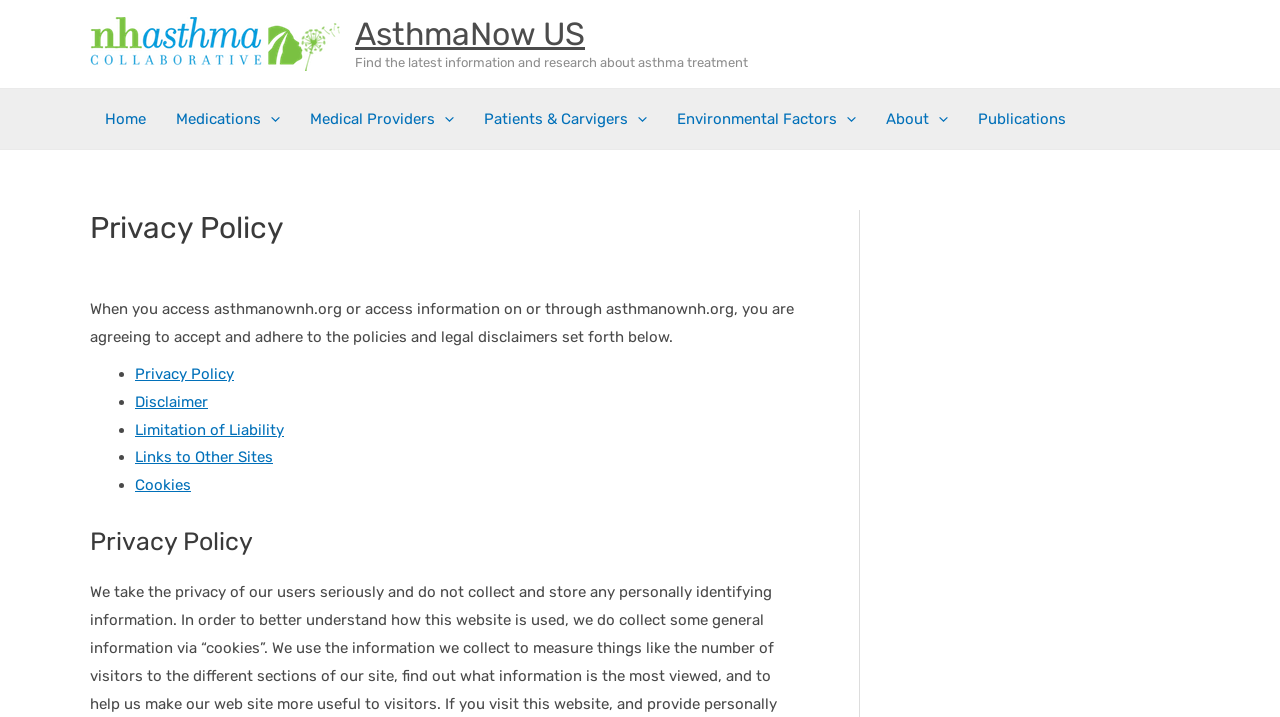Determine the bounding box coordinates for the area that should be clicked to carry out the following instruction: "Click the AsthmaNow US logo".

[0.07, 0.047, 0.266, 0.072]